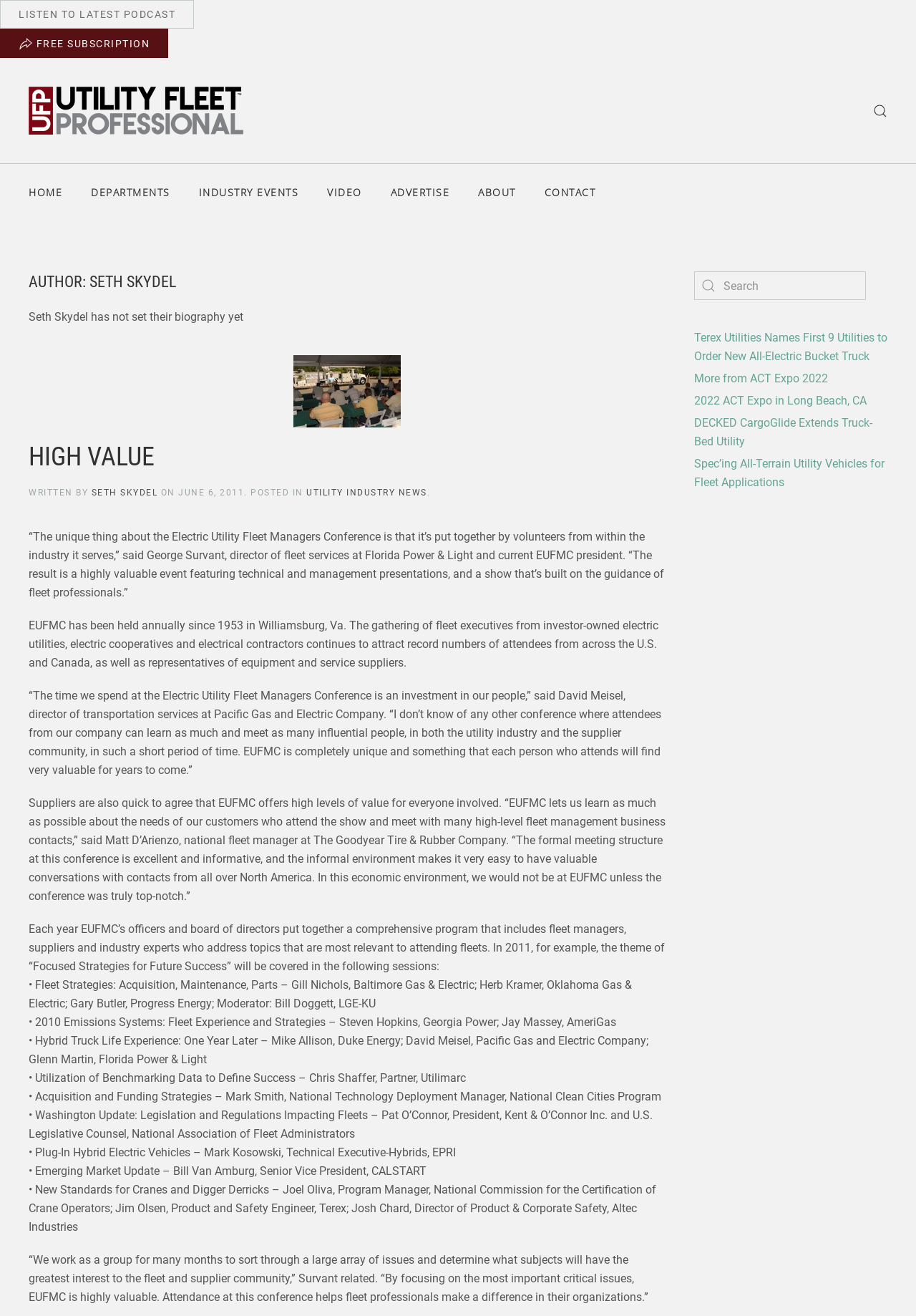Identify the bounding box coordinates for the element you need to click to achieve the following task: "read about utility industry news". The coordinates must be four float values ranging from 0 to 1, formatted as [left, top, right, bottom].

[0.334, 0.371, 0.466, 0.378]